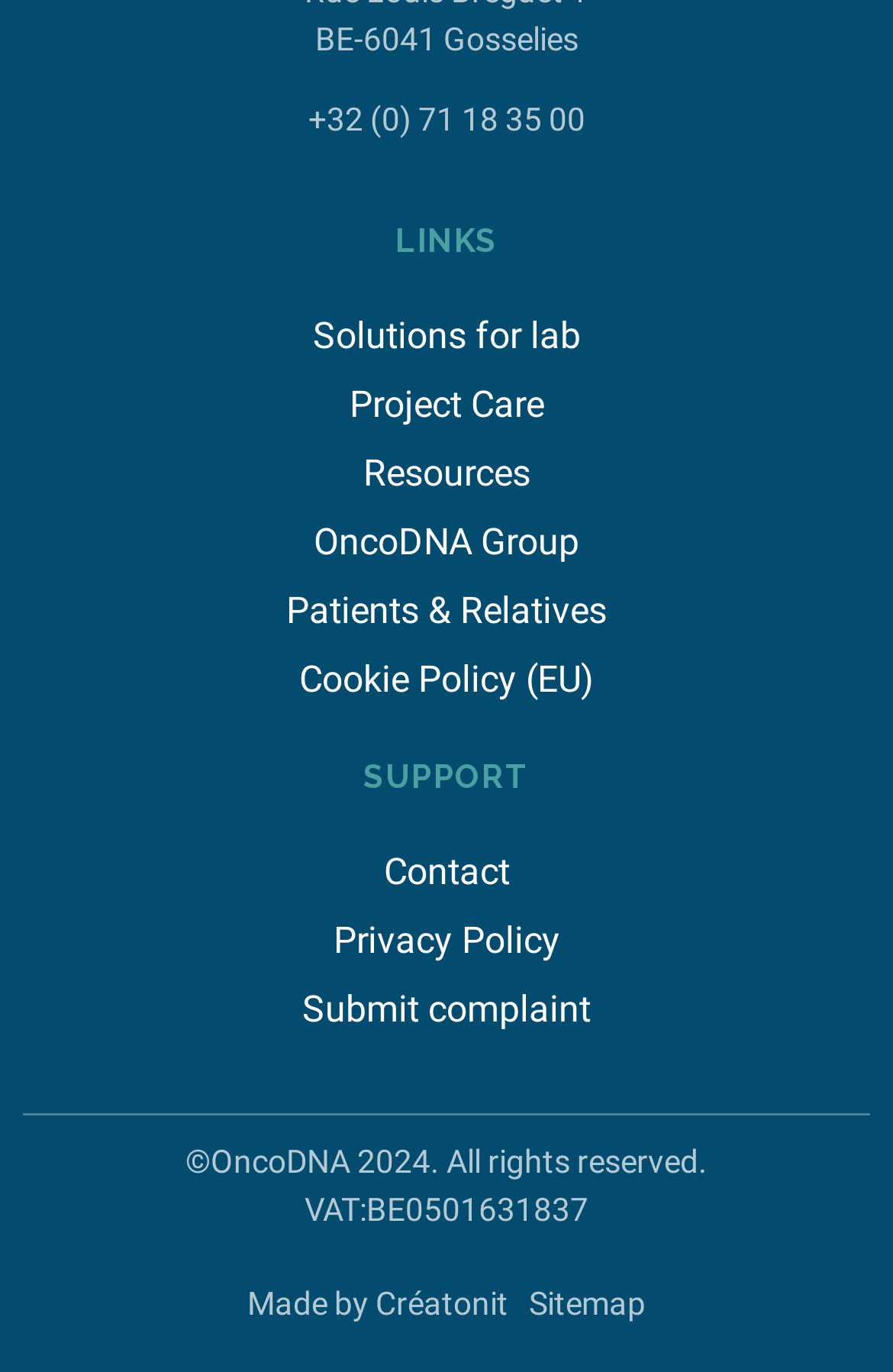Provide the bounding box coordinates of the HTML element described by the text: "Overview of tax in GCC". The coordinates should be in the format [left, top, right, bottom] with values between 0 and 1.

None